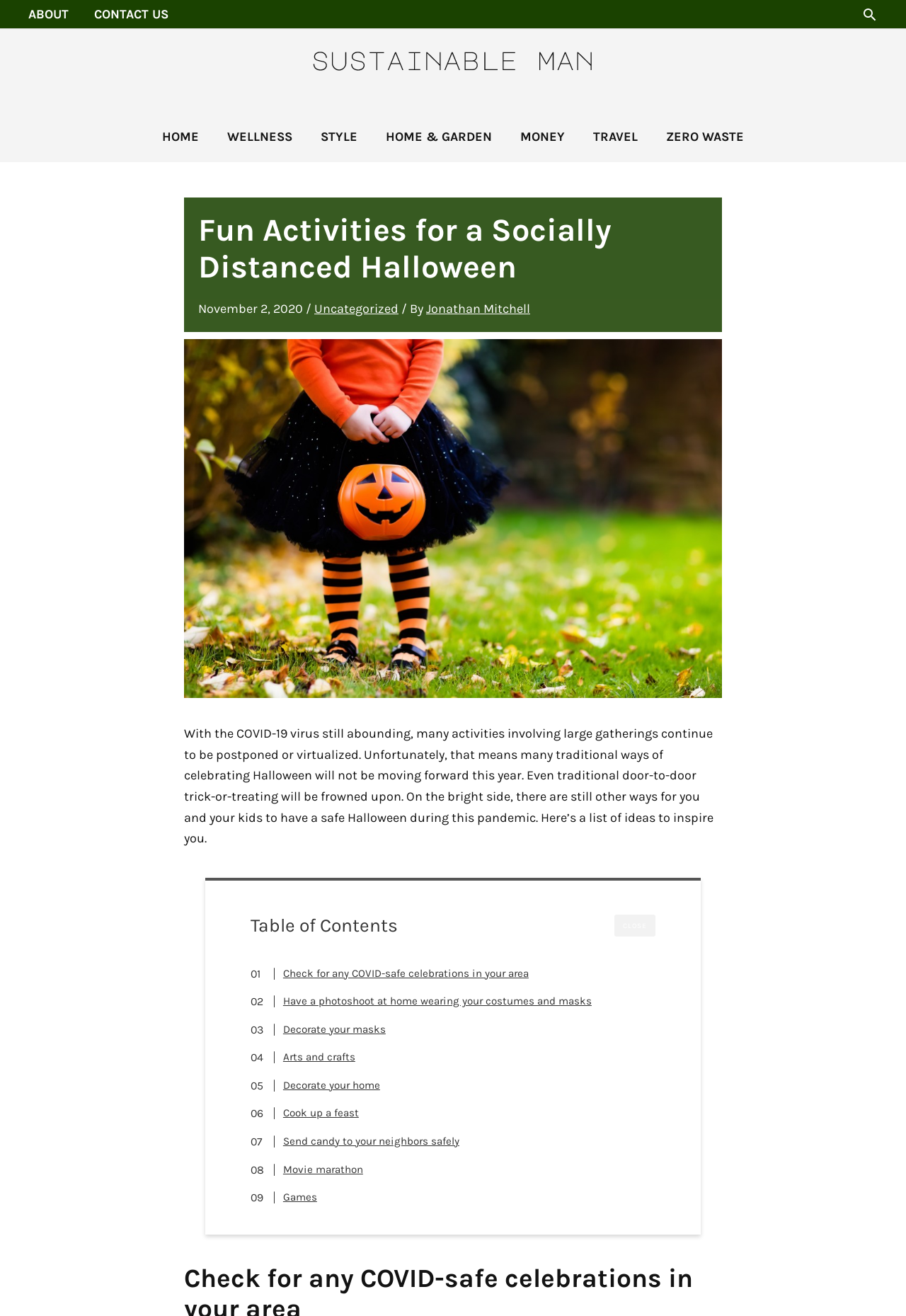Identify the bounding box coordinates for the element you need to click to achieve the following task: "Have a movie marathon". The coordinates must be four float values ranging from 0 to 1, formatted as [left, top, right, bottom].

[0.293, 0.883, 0.401, 0.895]